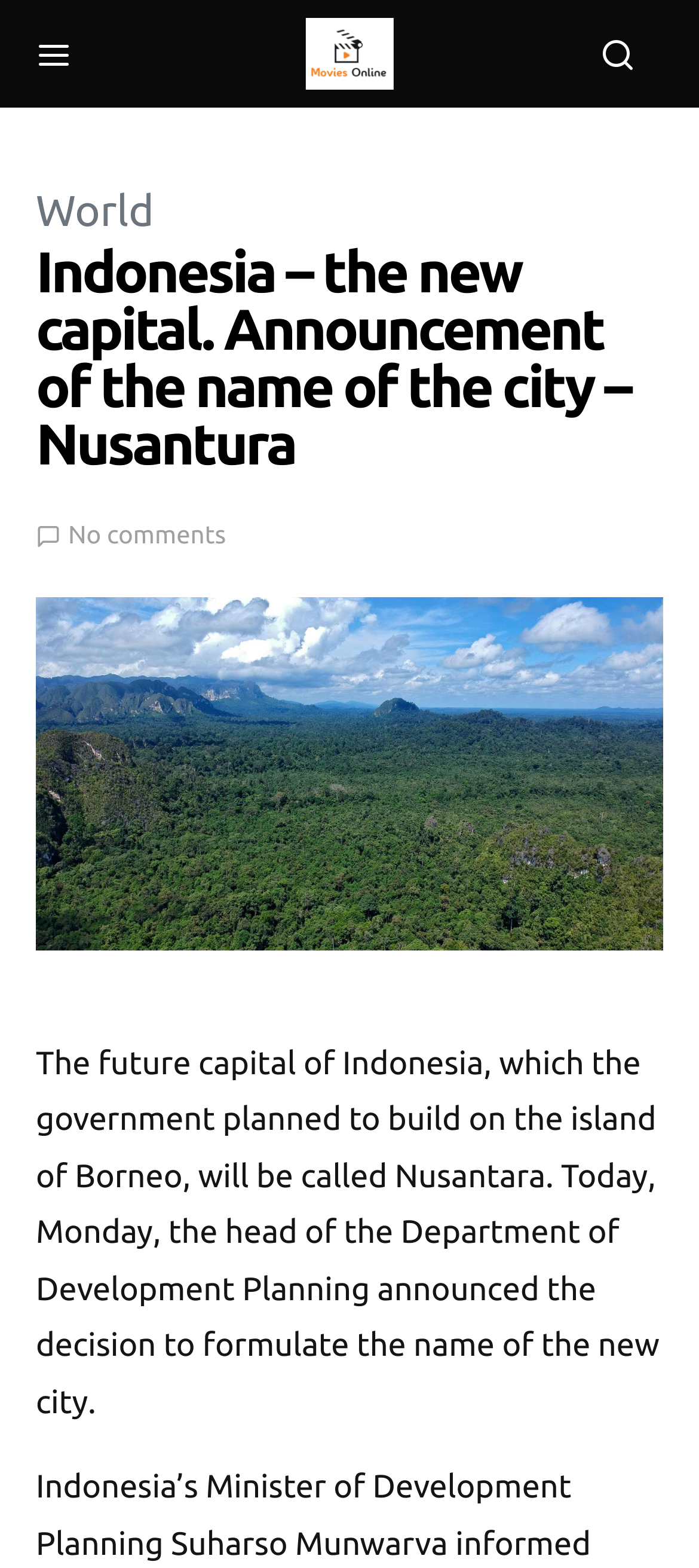Use a single word or phrase to answer the question: 
Where is the new capital of Indonesia located?

Borneo